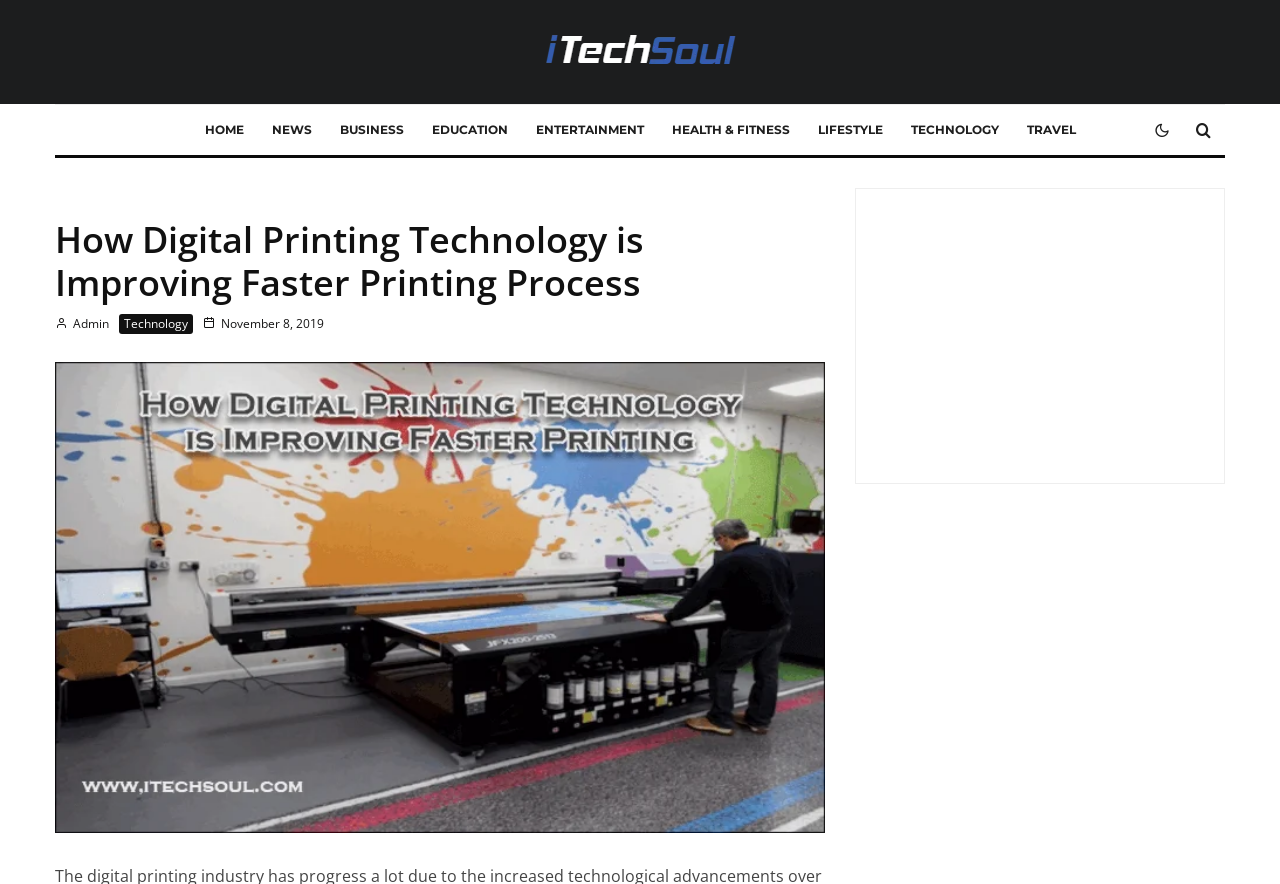Could you determine the bounding box coordinates of the clickable element to complete the instruction: "click on the Digital Printing Technology image"? Provide the coordinates as four float numbers between 0 and 1, i.e., [left, top, right, bottom].

[0.043, 0.41, 0.645, 0.942]